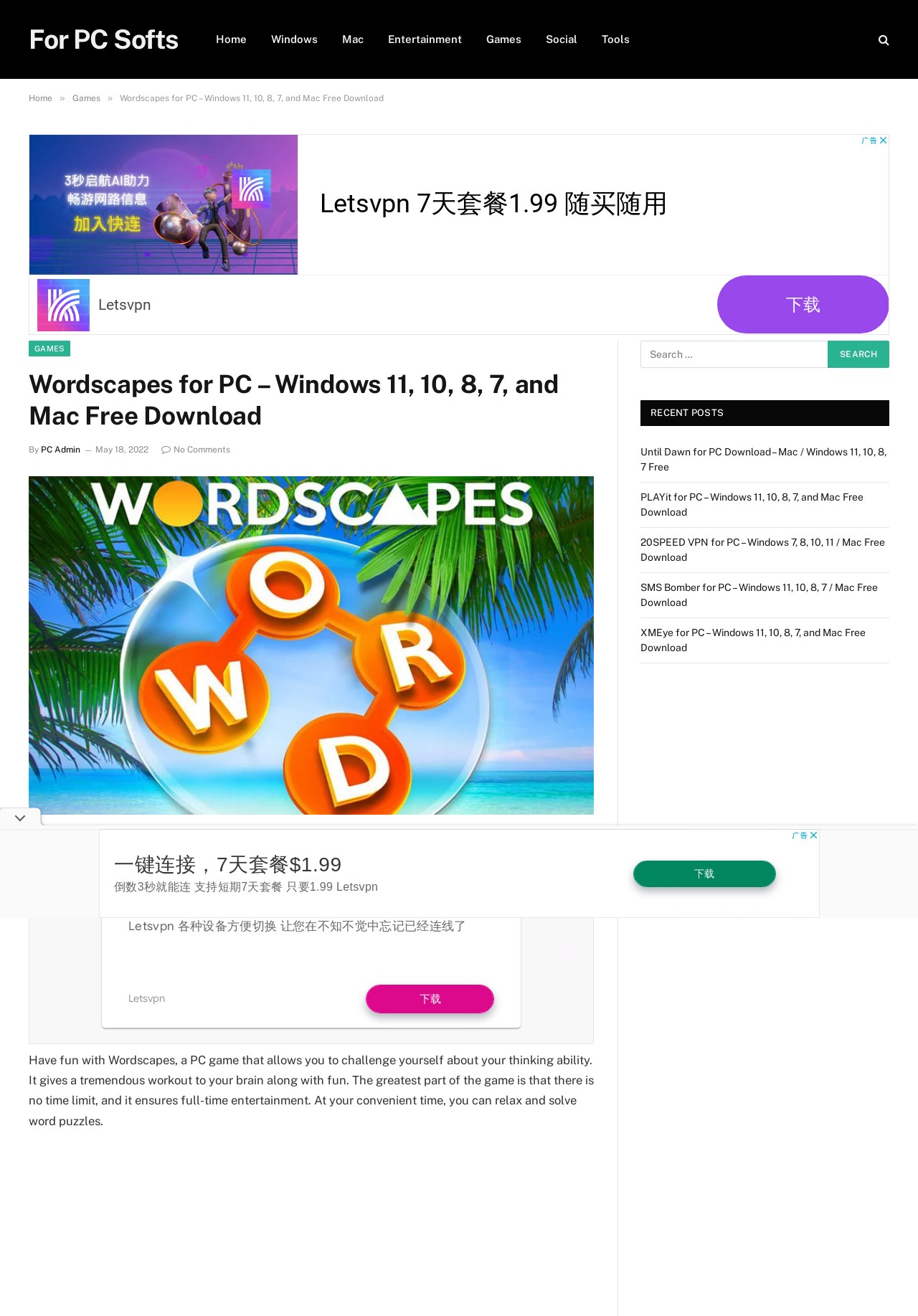Using details from the image, please answer the following question comprehensively:
What is the category of the game Wordscapes?

I determined the answer by looking at the navigation links at the top of the webpage, which include 'Games' as one of the categories, and the fact that the game Wordscapes is described as a 'word hunt and puzzle game'.